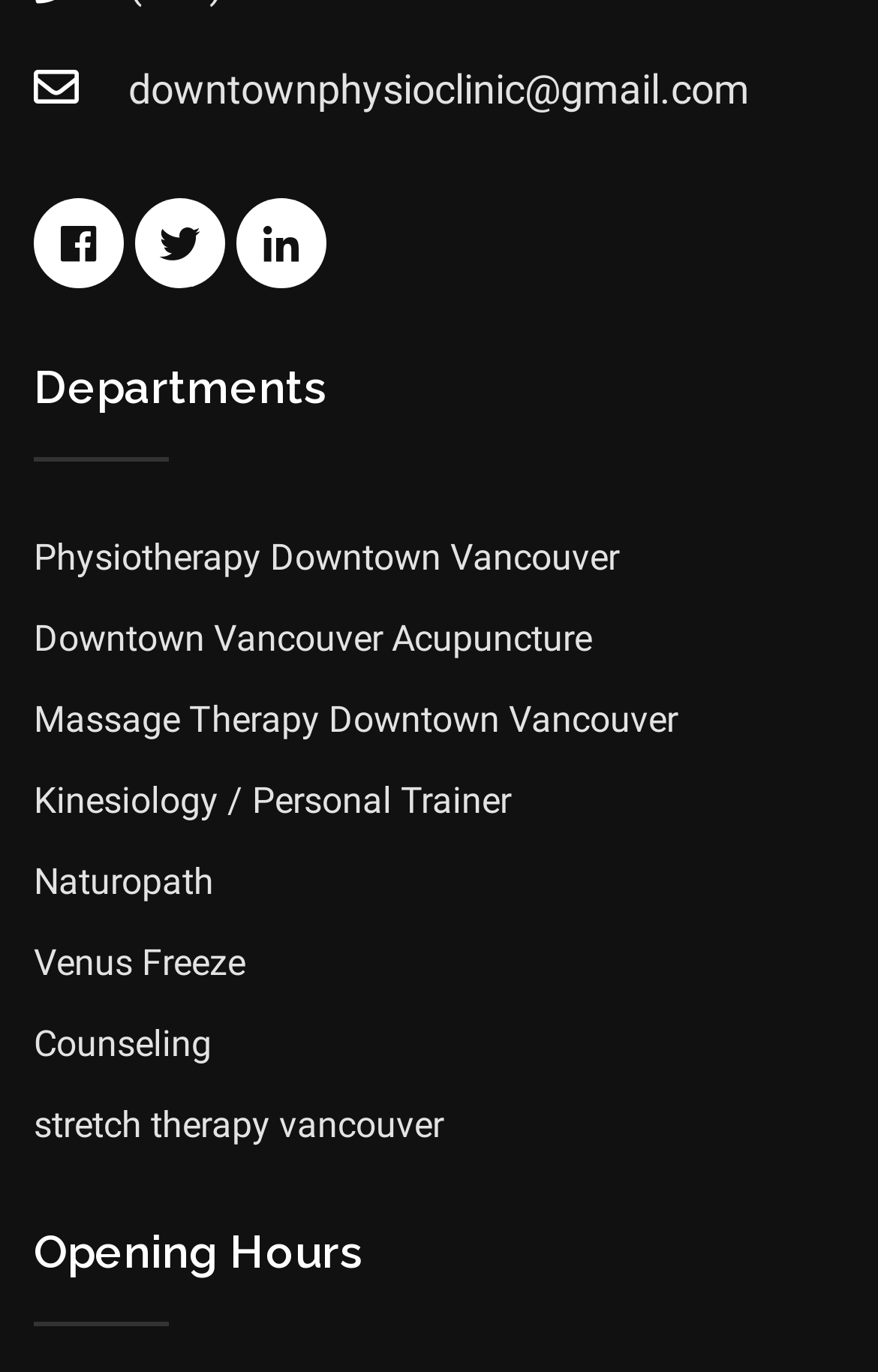Please give a concise answer to this question using a single word or phrase: 
What is the email address listed?

downtownphysioclinic@gmail.com